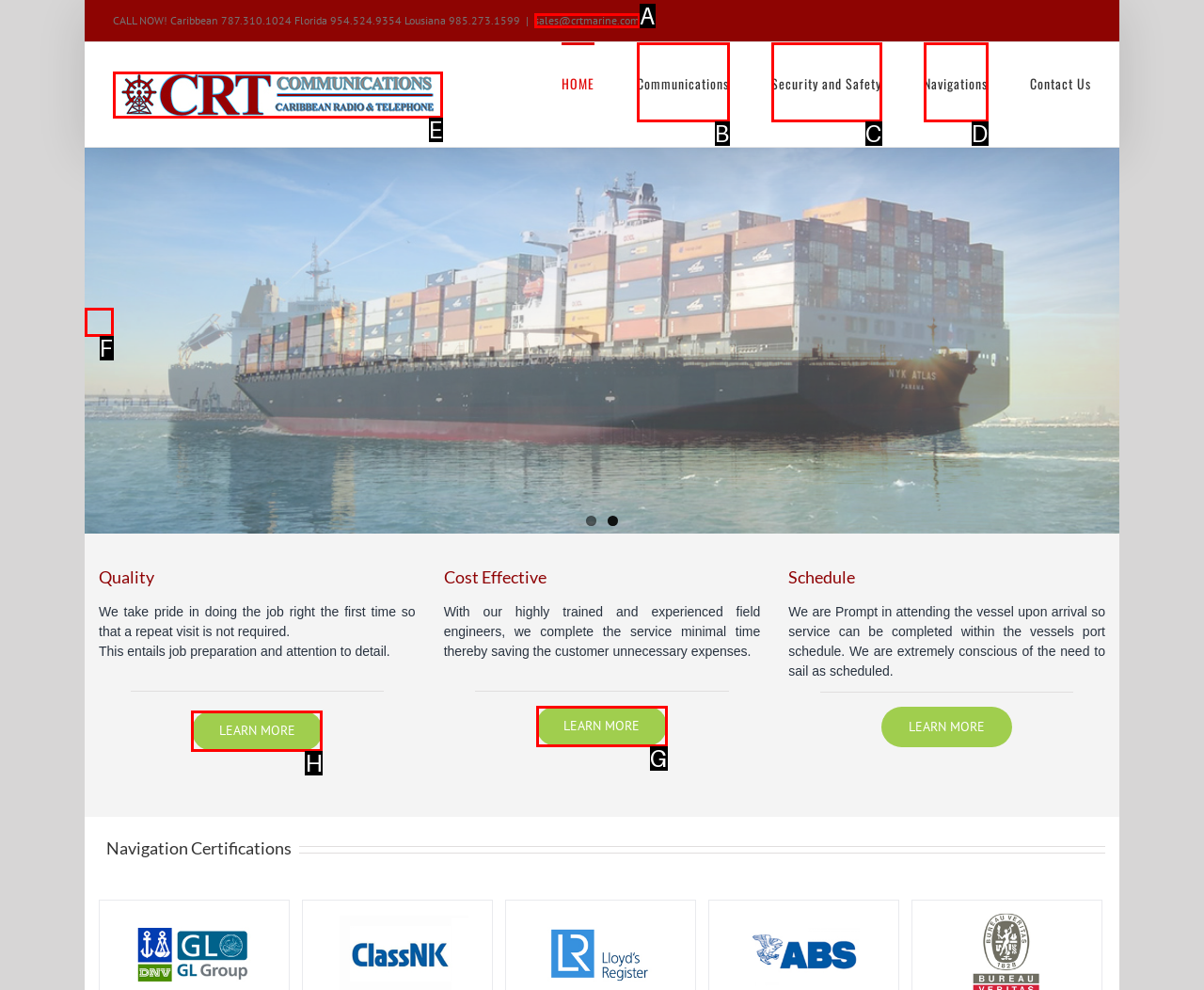Please determine which option aligns with the description: Learn More. Respond with the option’s letter directly from the available choices.

G